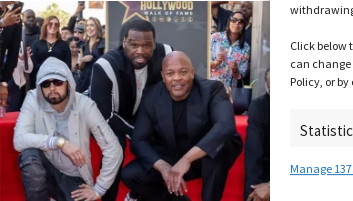Give a concise answer using only one word or phrase for this question:
How many people are in the foreground?

3